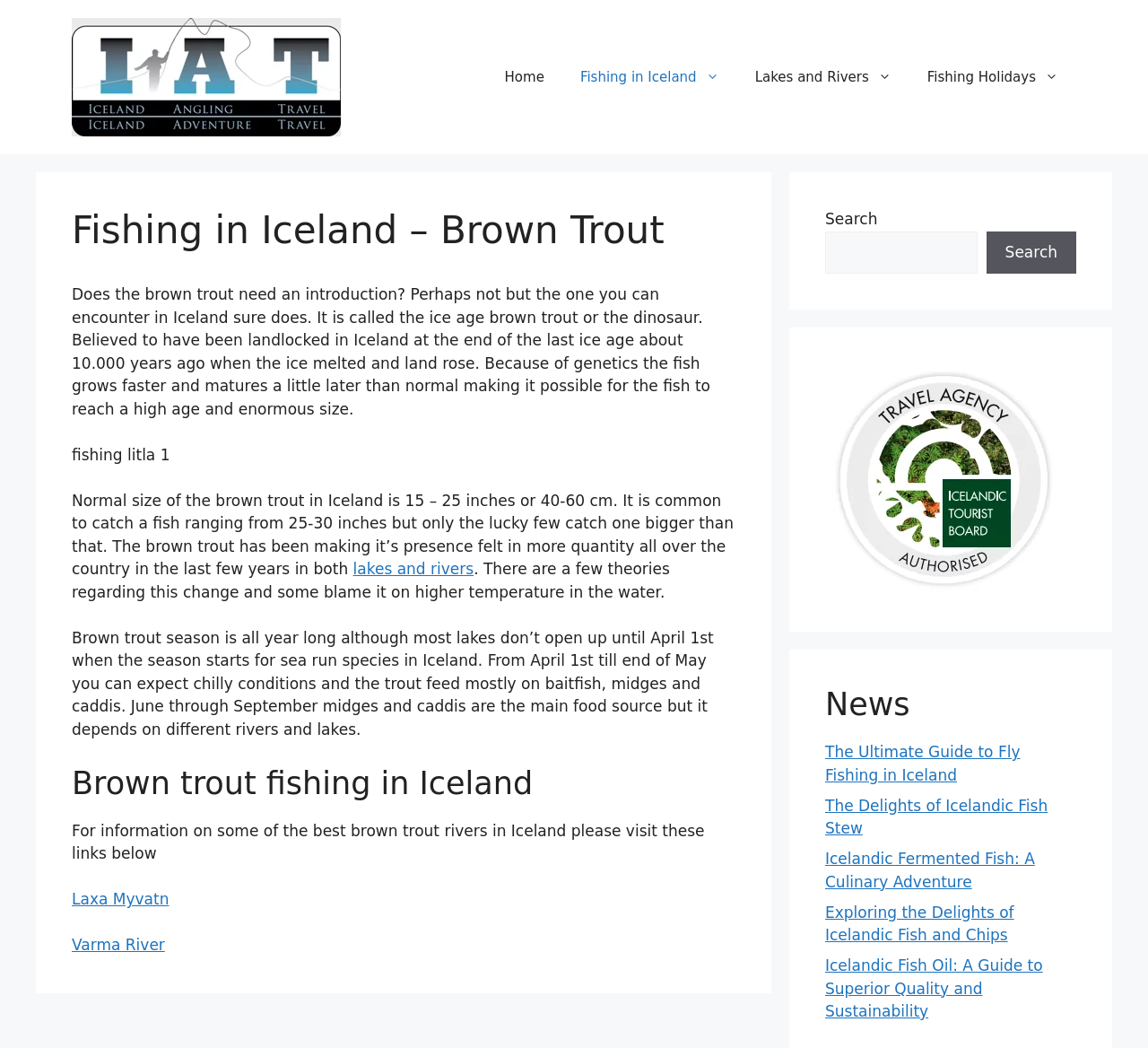Please specify the bounding box coordinates of the clickable region to carry out the following instruction: "Click on the 'Grand Prix Scout' link". The coordinates should be four float numbers between 0 and 1, in the format [left, top, right, bottom].

None